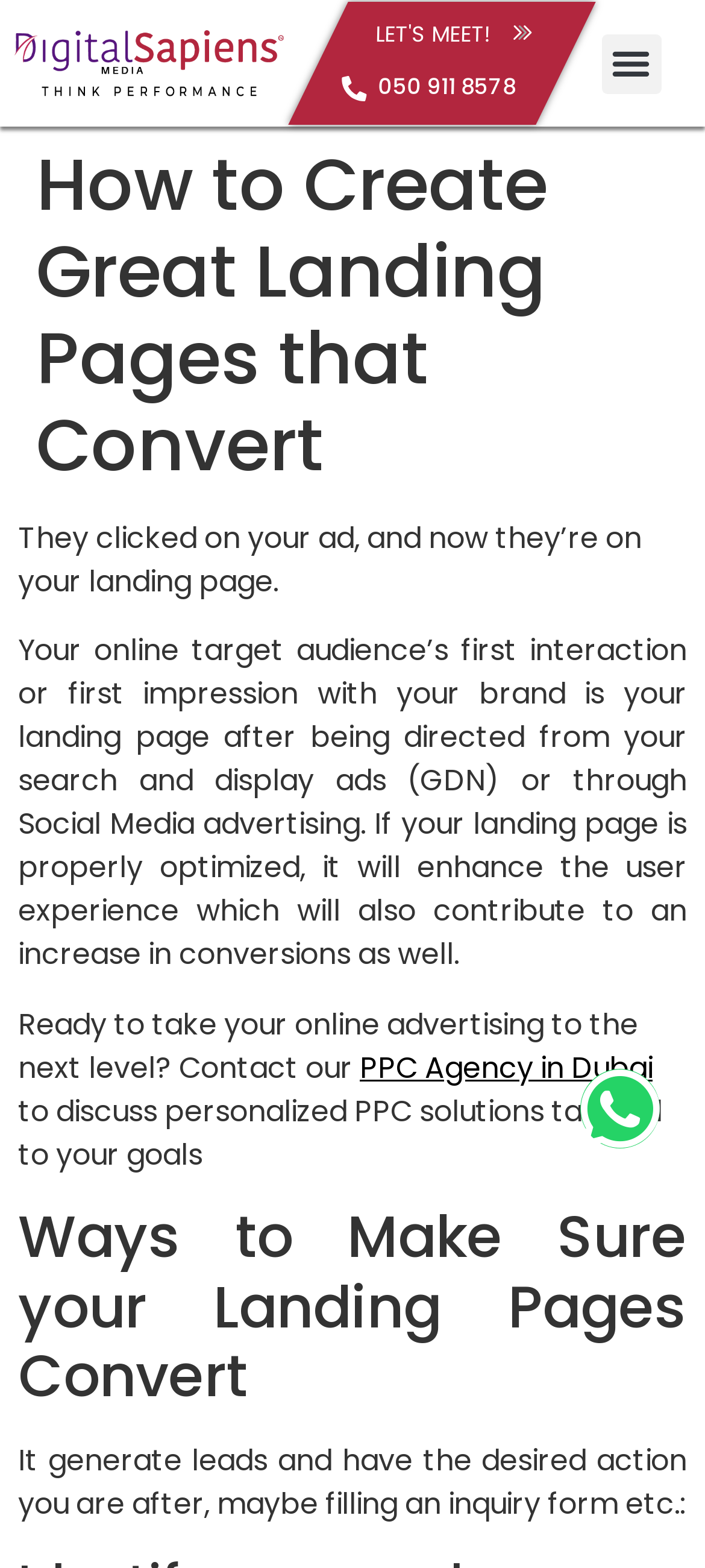Based on the image, provide a detailed and complete answer to the question: 
What is the desired action of a landing page?

According to the webpage, one of the desired actions of a landing page is to generate leads and have the visitor fill an inquiry form, among other possible actions.